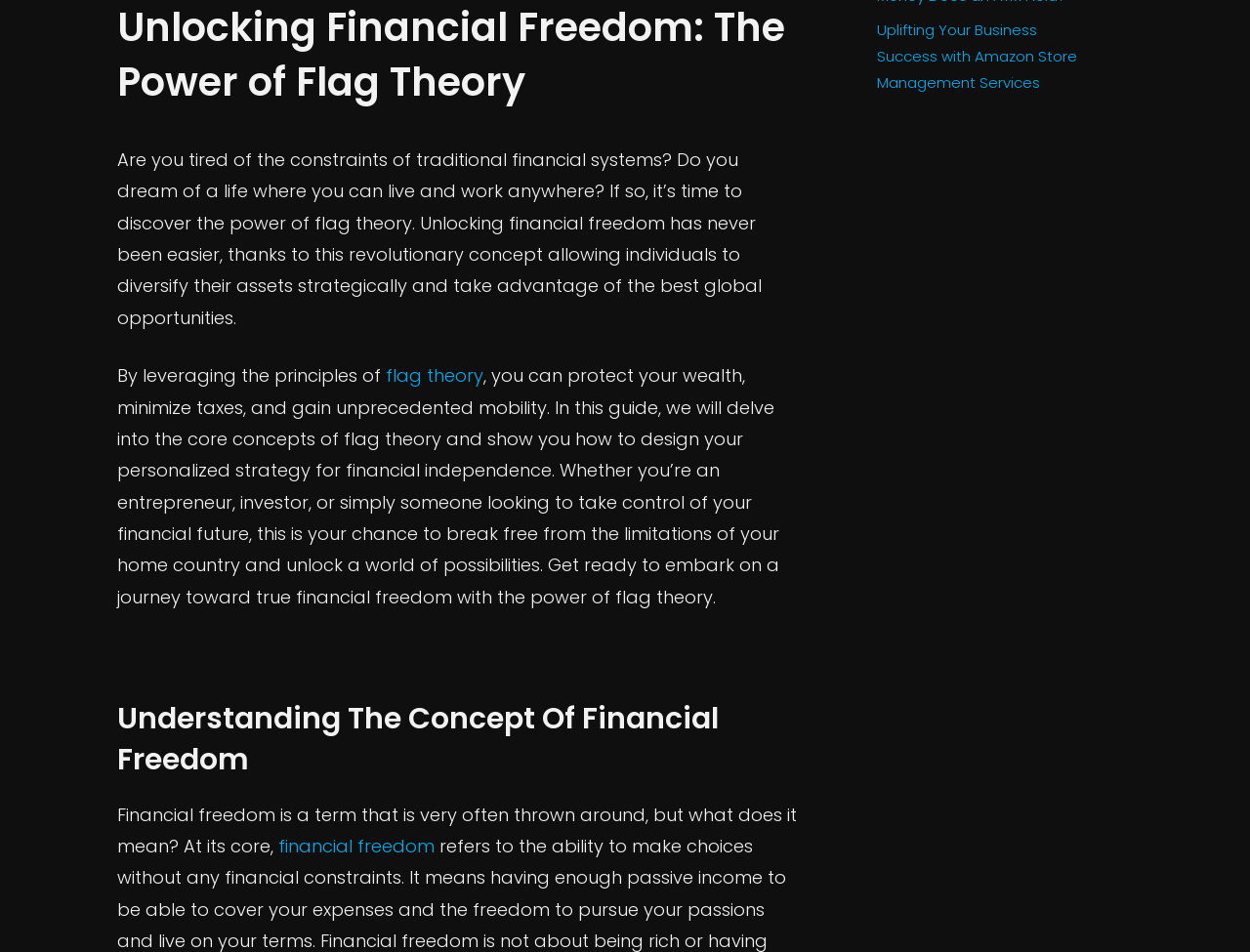Refer to the element description News and identify the corresponding bounding box in the screenshot. Format the coordinates as (top-left x, top-left y, bottom-right x, bottom-right y) with values in the range of 0 to 1.

None